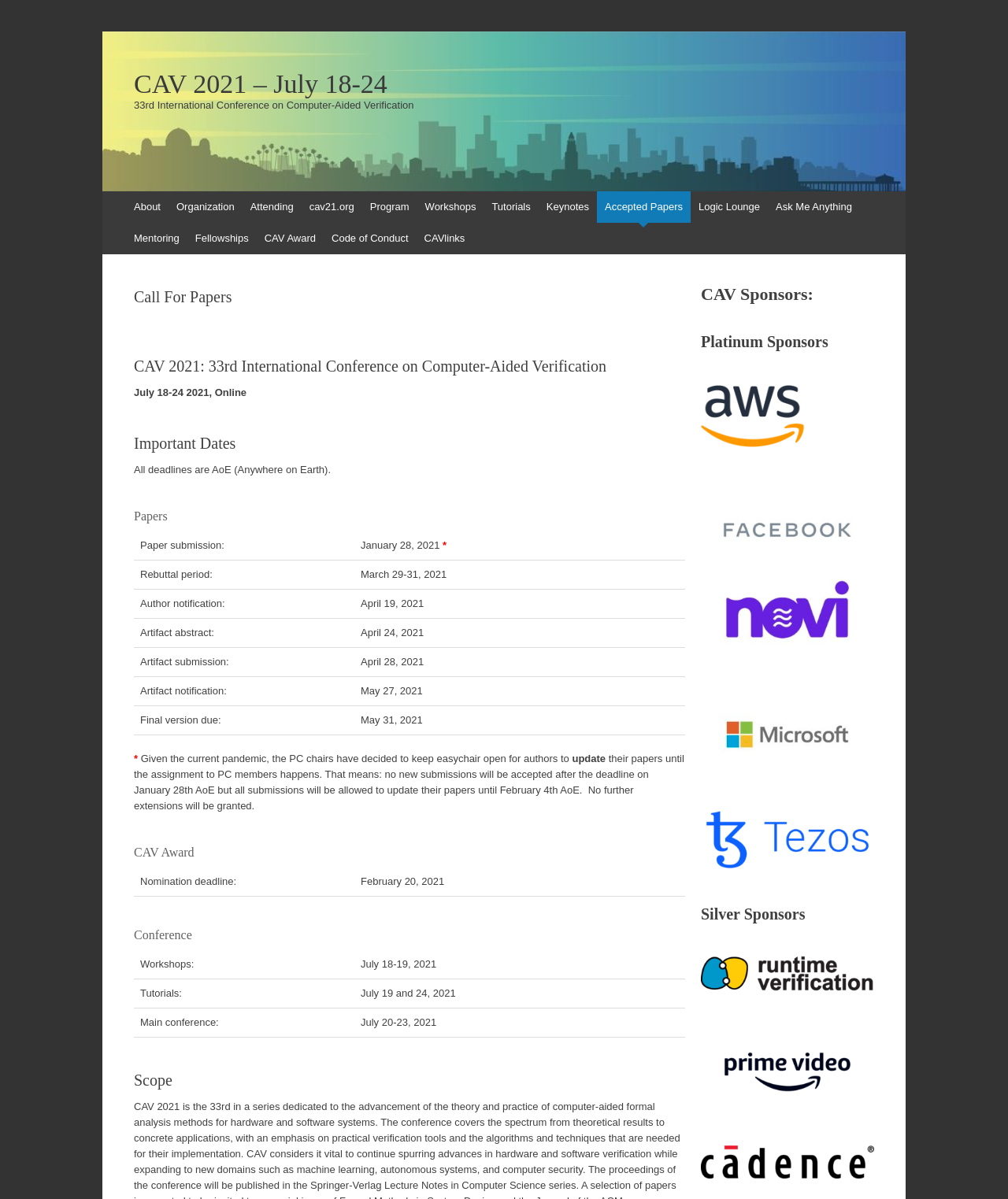What are the dates of the main conference?
Utilize the image to construct a detailed and well-explained answer.

I found the answer by looking at the table under the 'Conference' section, which lists the dates of the workshops, tutorials, and main conference. The main conference is scheduled to take place from July 20-23, 2021.